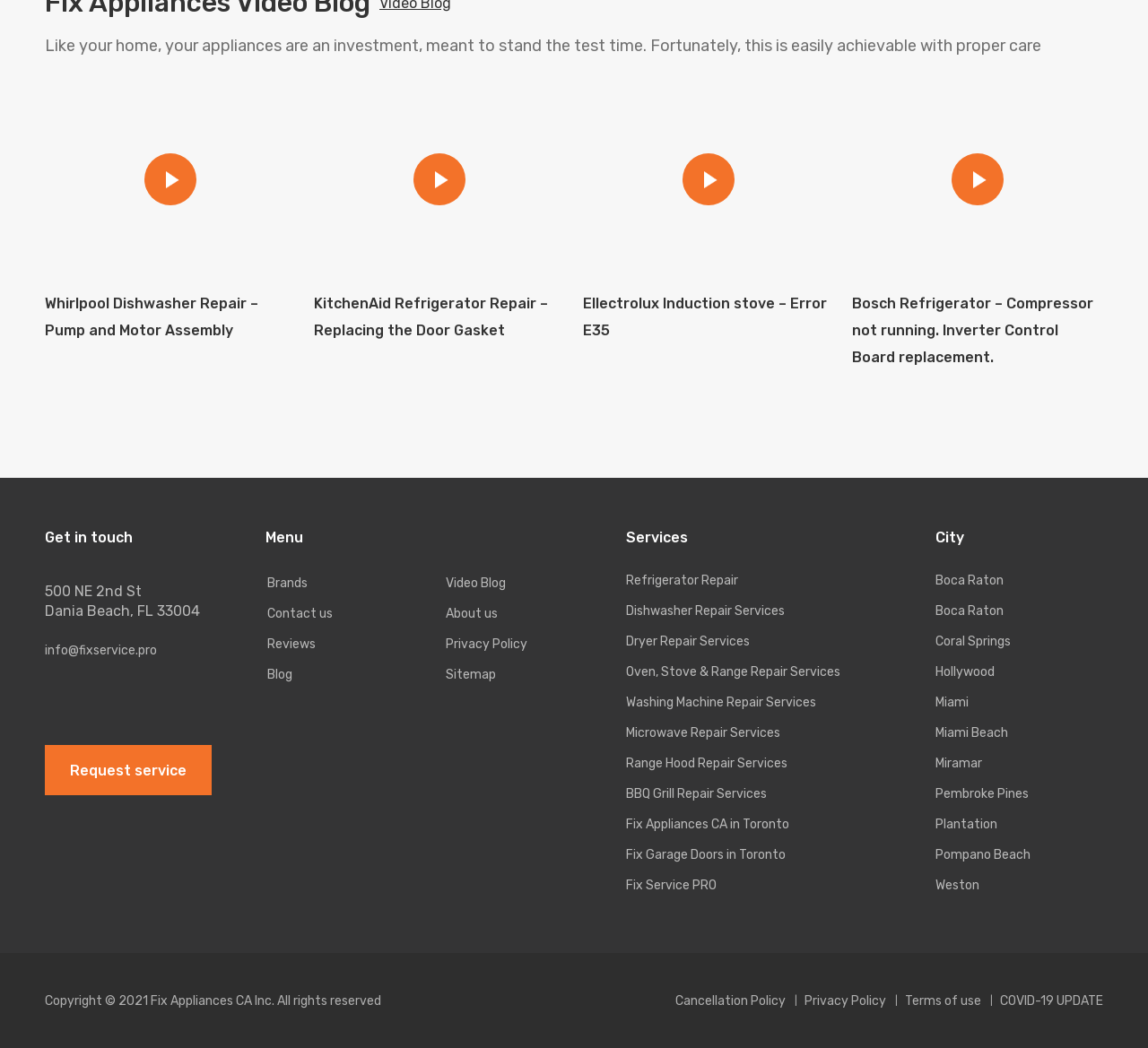What is the main purpose of the website?
Answer the question with a single word or phrase, referring to the image.

Appliance repair